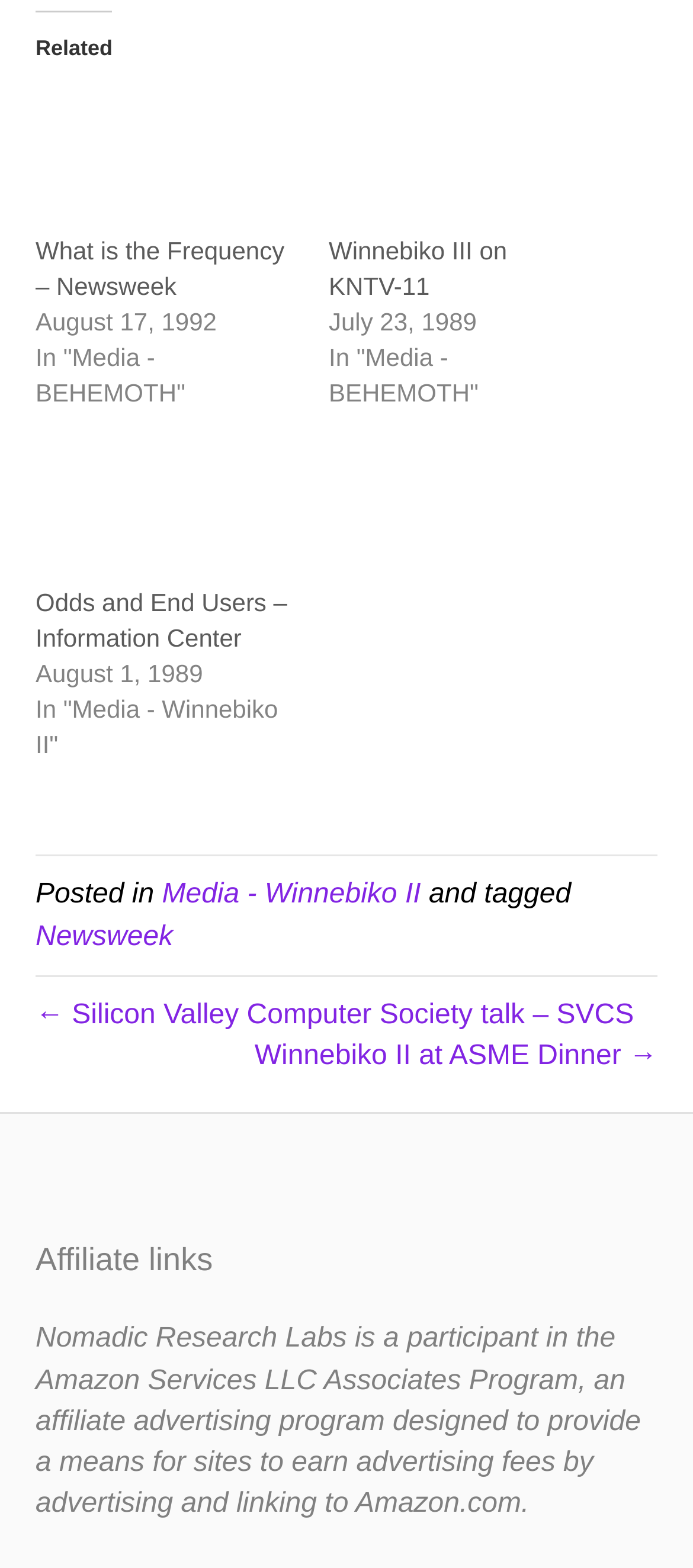Predict the bounding box coordinates of the UI element that matches this description: "Newsweek". The coordinates should be in the format [left, top, right, bottom] with each value between 0 and 1.

[0.051, 0.588, 0.25, 0.607]